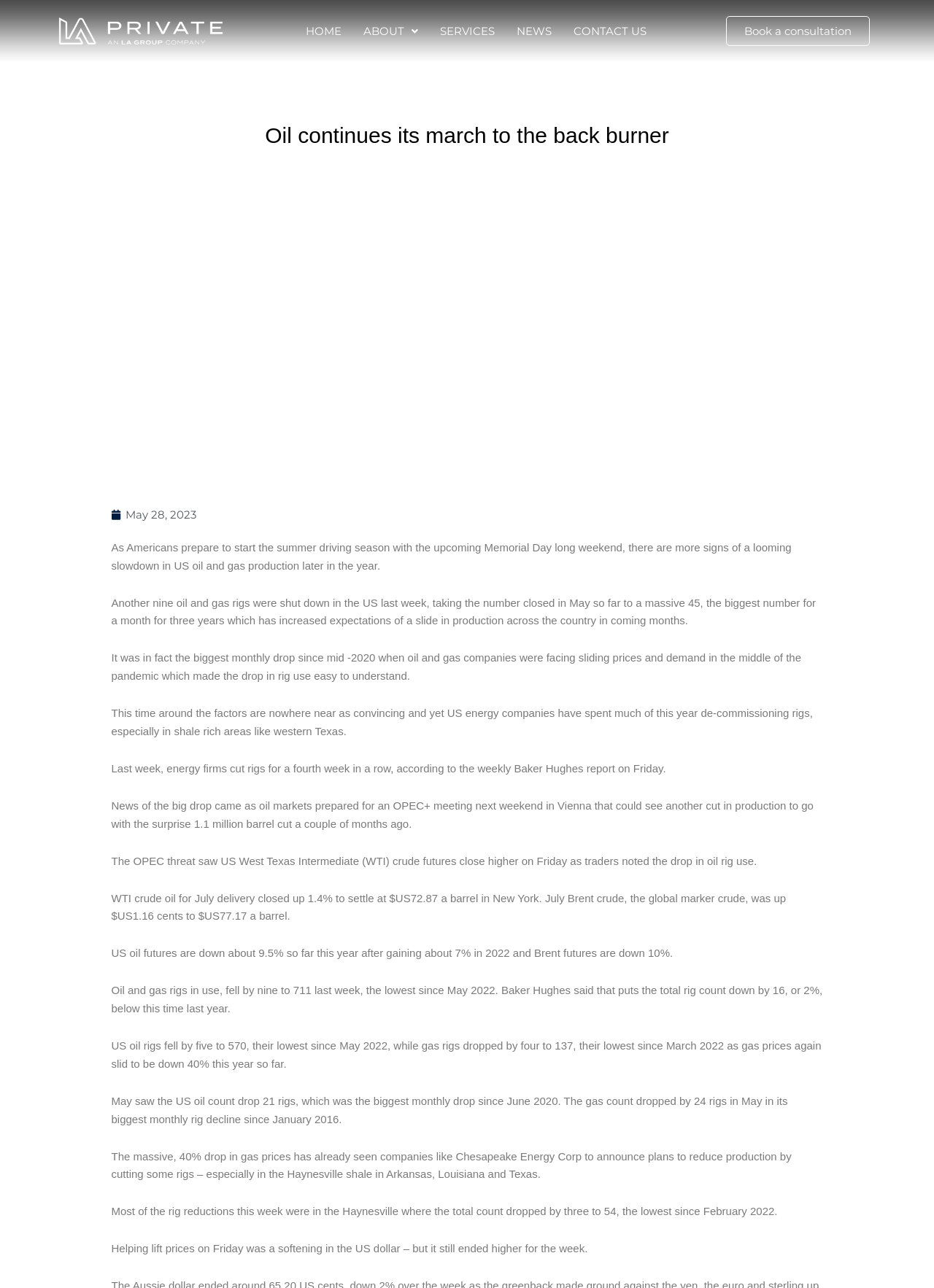Please respond to the question using a single word or phrase:
What is the current price of US West Texas Intermediate (WTI) crude oil?

$US72.87 a barrel